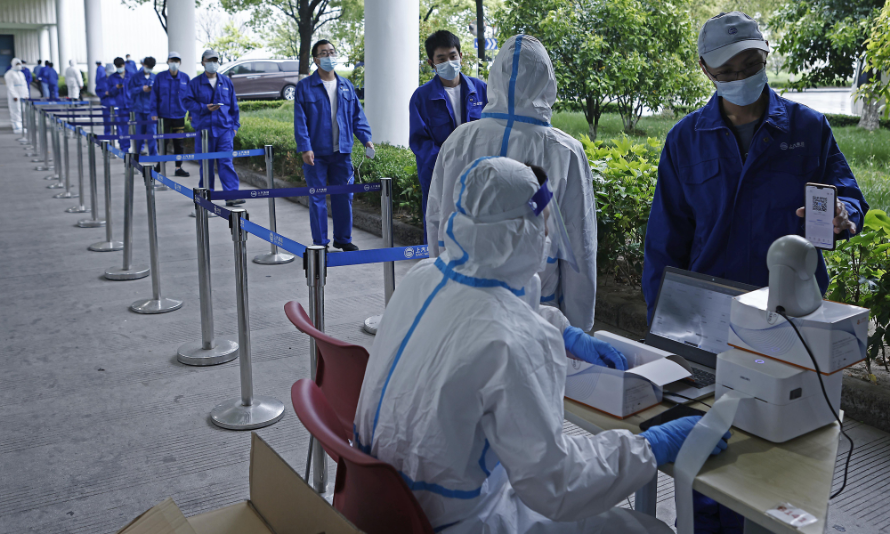What is the setting of the testing site?
Based on the screenshot, provide a one-word or short-phrase response.

Urban